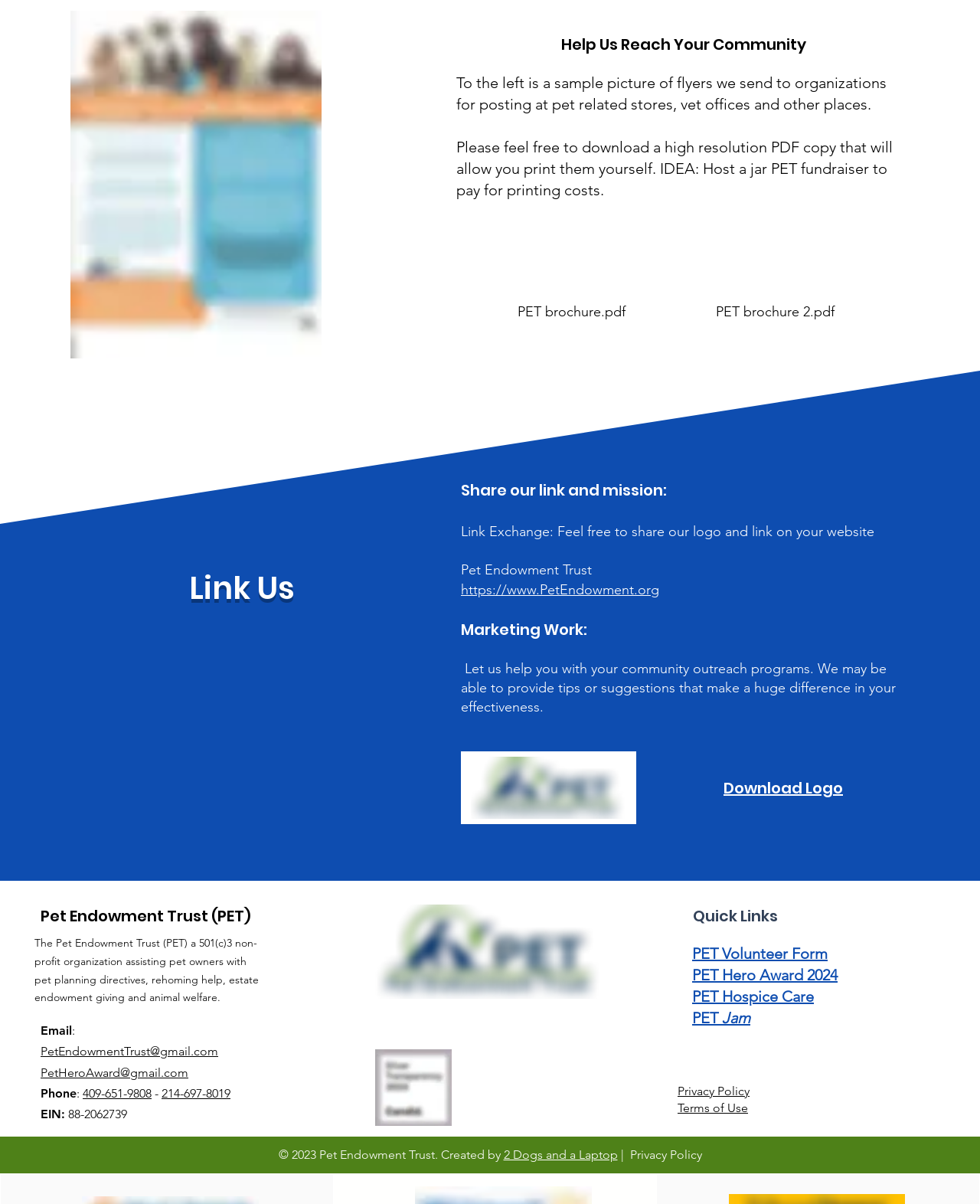What is the email address for PetHeroAward?
Using the visual information, respond with a single word or phrase.

PetHeroAward@gmail.com